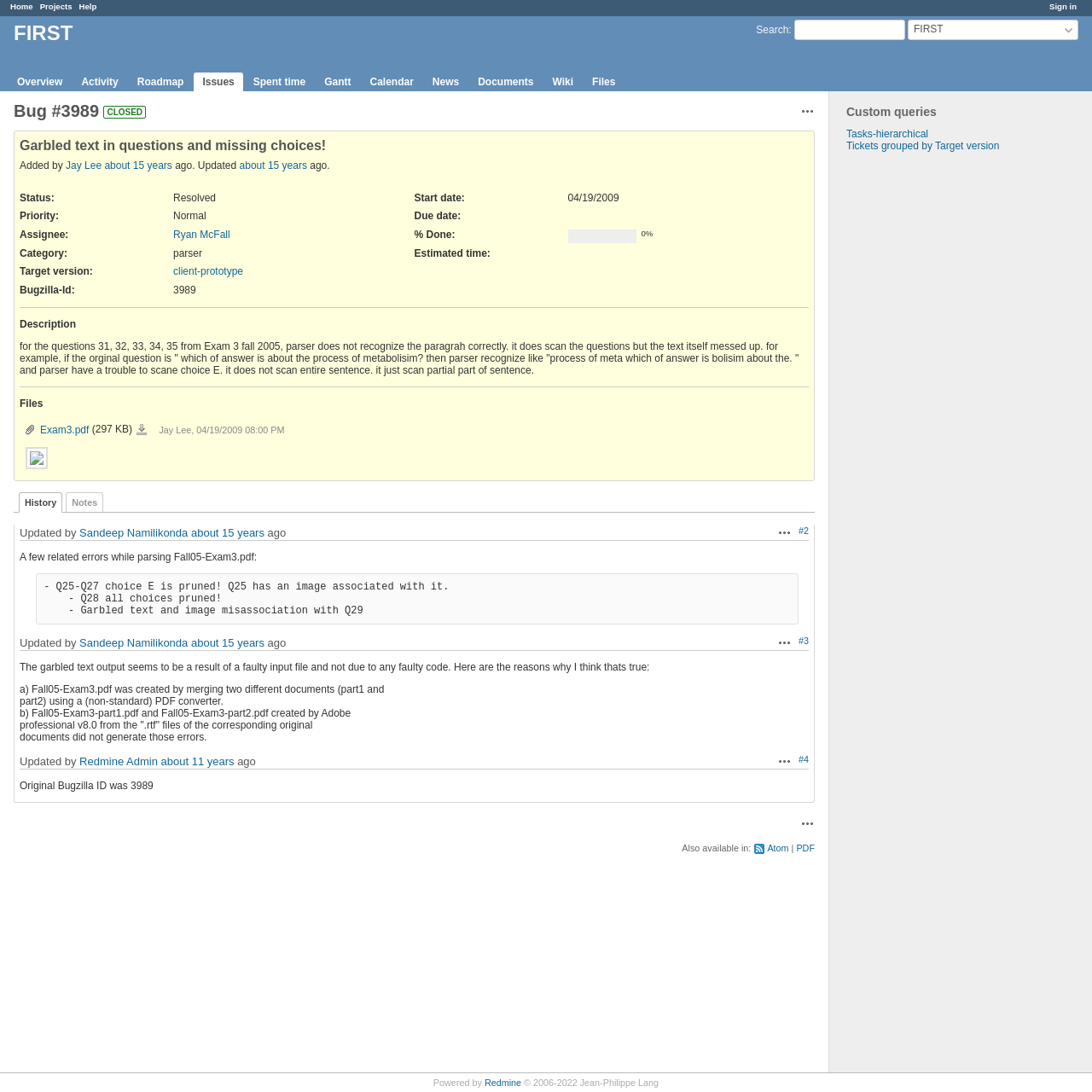Please find the bounding box for the UI component described as follows: "Sandeep Namilikonda".

[0.073, 0.583, 0.172, 0.595]